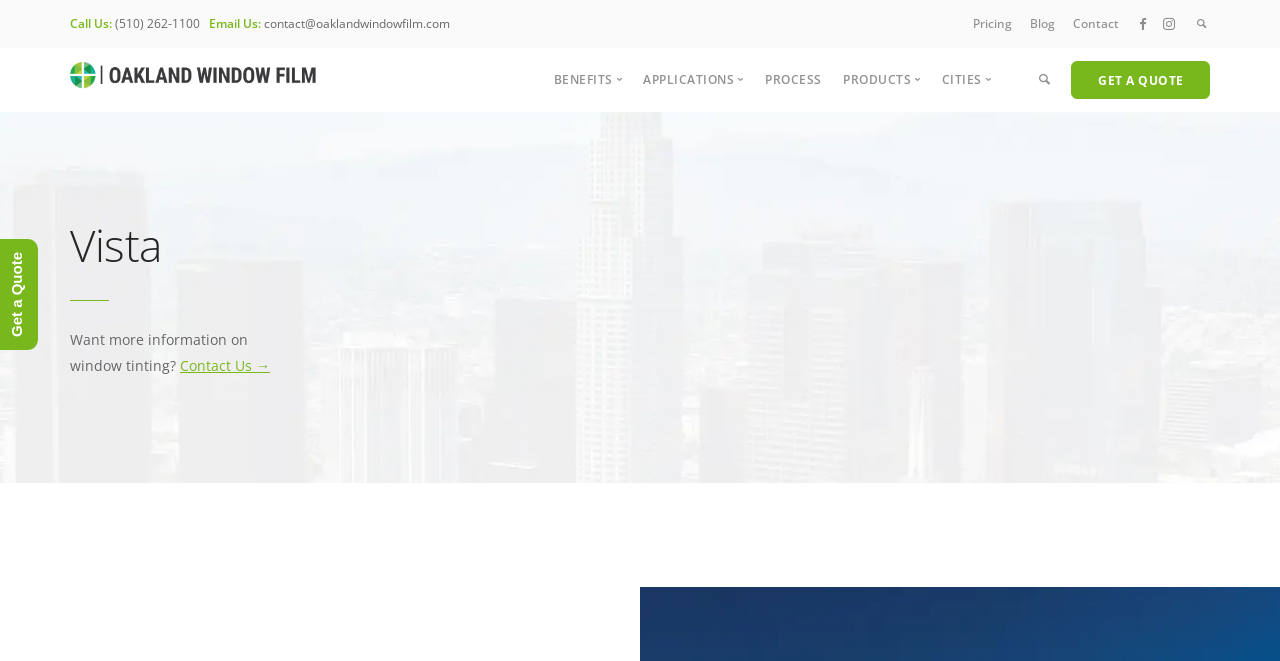Please locate the bounding box coordinates of the element that needs to be clicked to achieve the following instruction: "View the abstract of the document". The coordinates should be four float numbers between 0 and 1, i.e., [left, top, right, bottom].

None